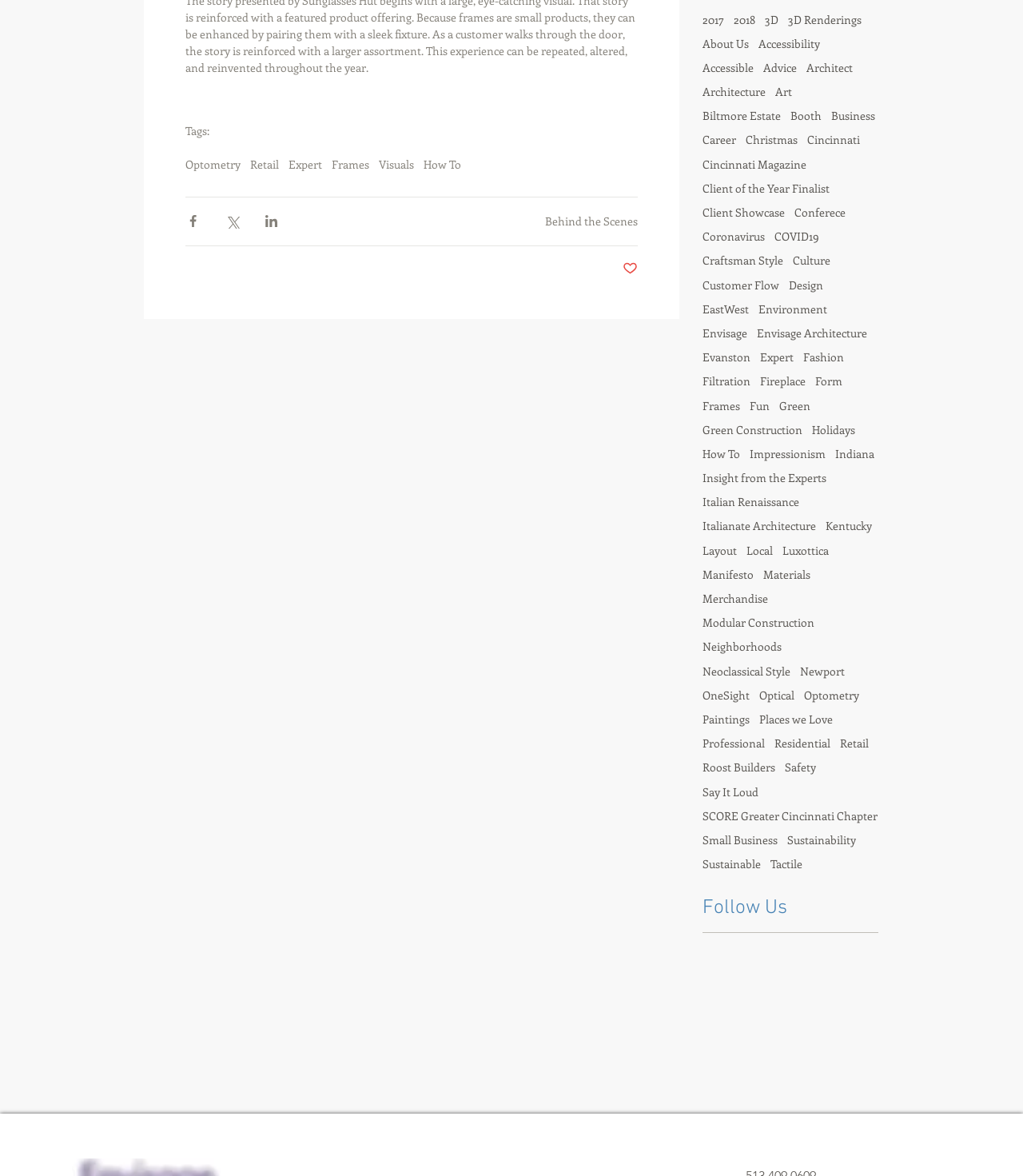Bounding box coordinates must be specified in the format (top-left x, top-left y, bottom-right x, bottom-right y). All values should be floating point numbers between 0 and 1. What are the bounding box coordinates of the UI element described as: Booth

[0.773, 0.093, 0.803, 0.105]